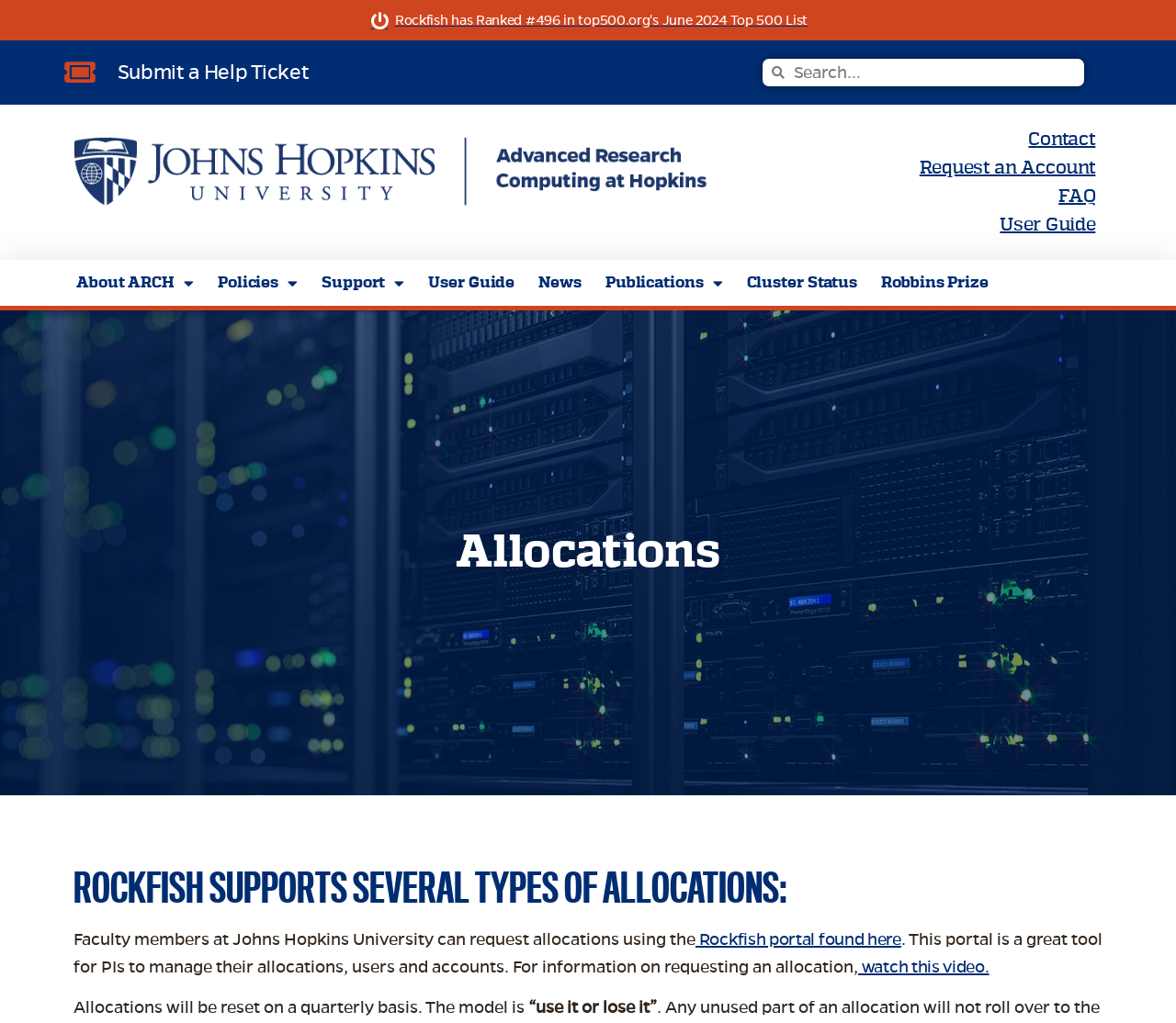Locate the bounding box coordinates of the element you need to click to accomplish the task described by this instruction: "Submit a help ticket".

[0.055, 0.055, 0.263, 0.087]